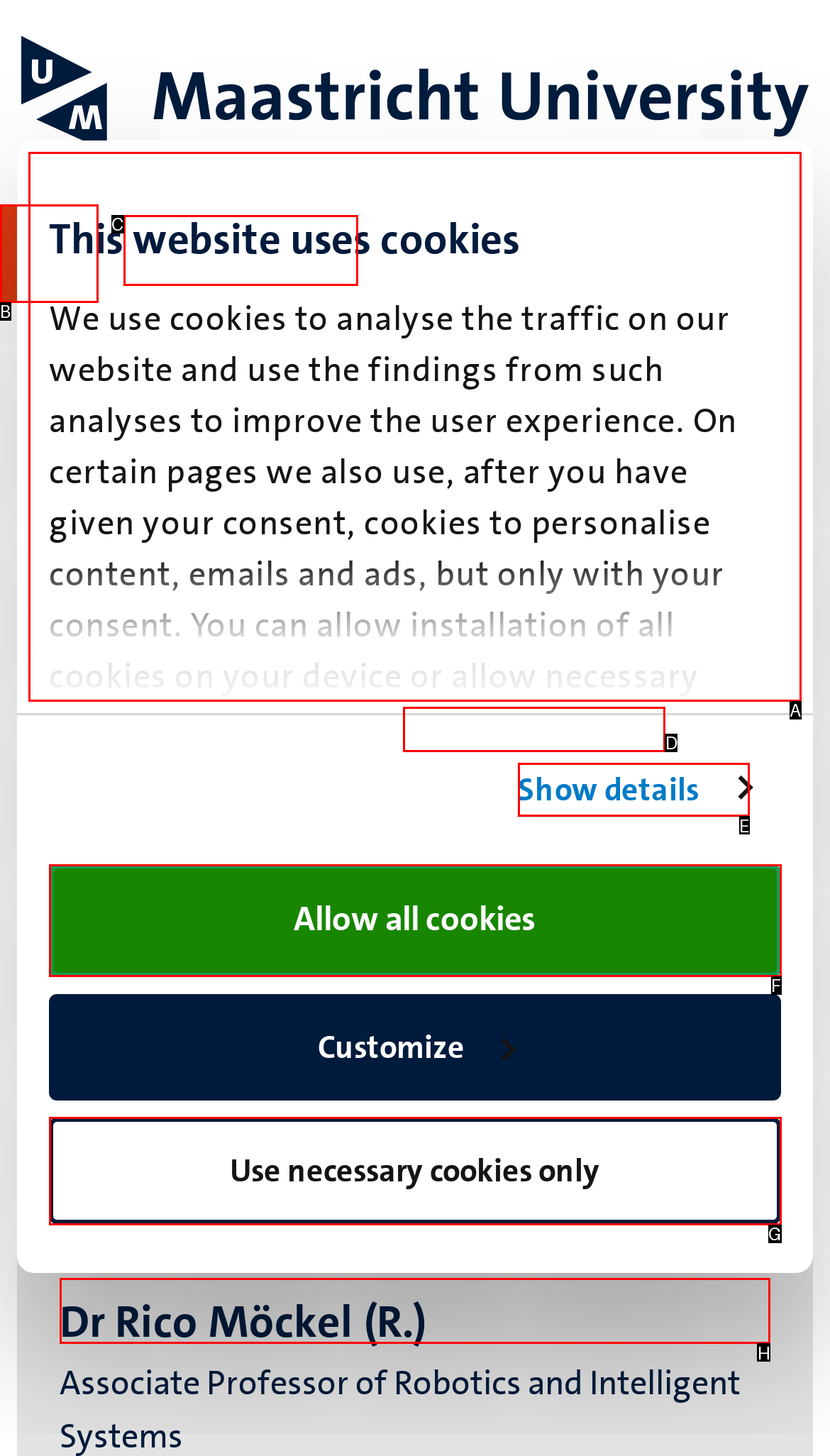Identify the letter of the UI element you need to select to accomplish the task: View Dr Rico Möckel's profile.
Respond with the option's letter from the given choices directly.

H